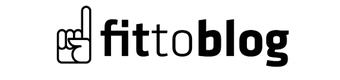Using the elements shown in the image, answer the question comprehensively: What is the typography style of the logo?

The logo's typography is described as bold and modern, reflecting a digital-savvy environment and making it visually appealing for readers interested in diverse topics.